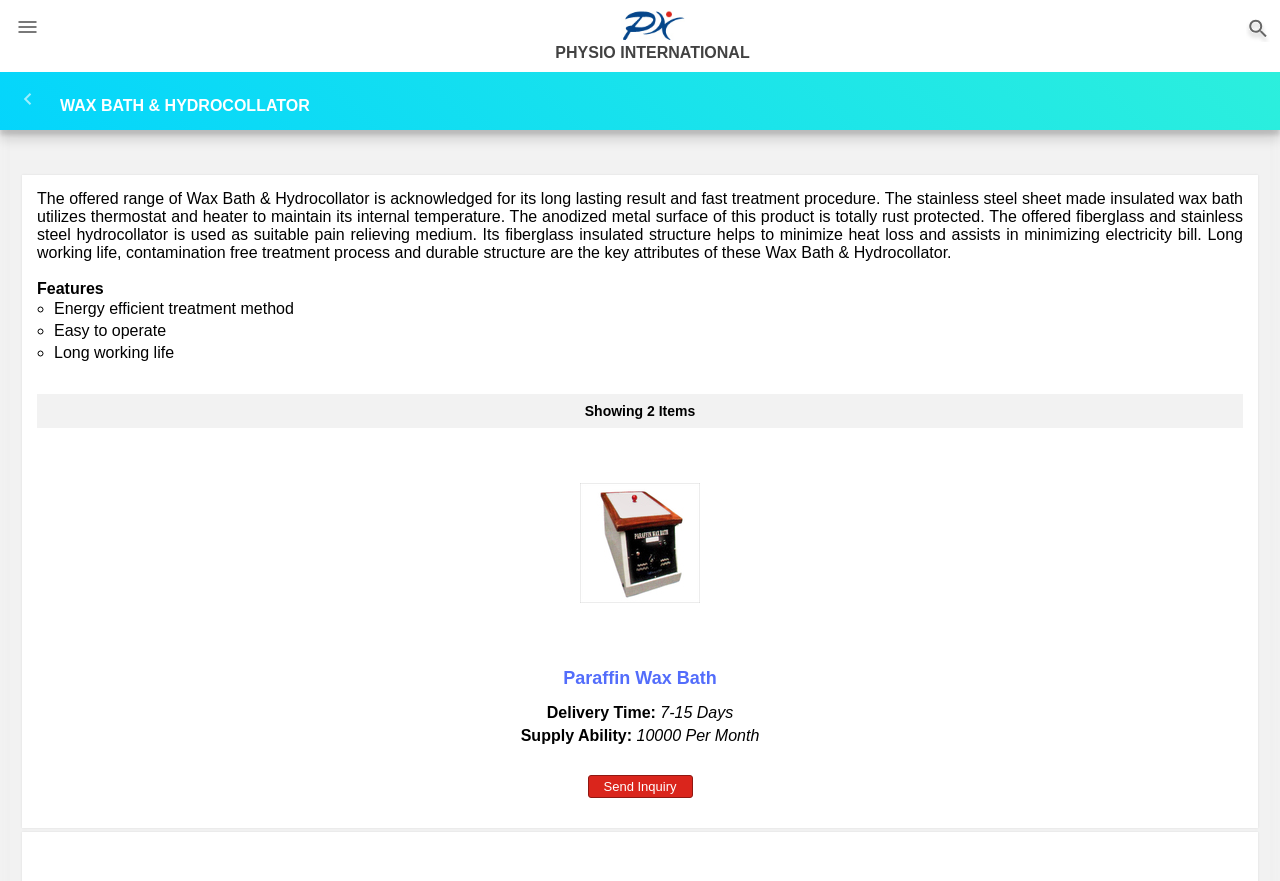Given the description "Paraffin Wax Bath", provide the bounding box coordinates of the corresponding UI element.

[0.037, 0.758, 0.963, 0.782]